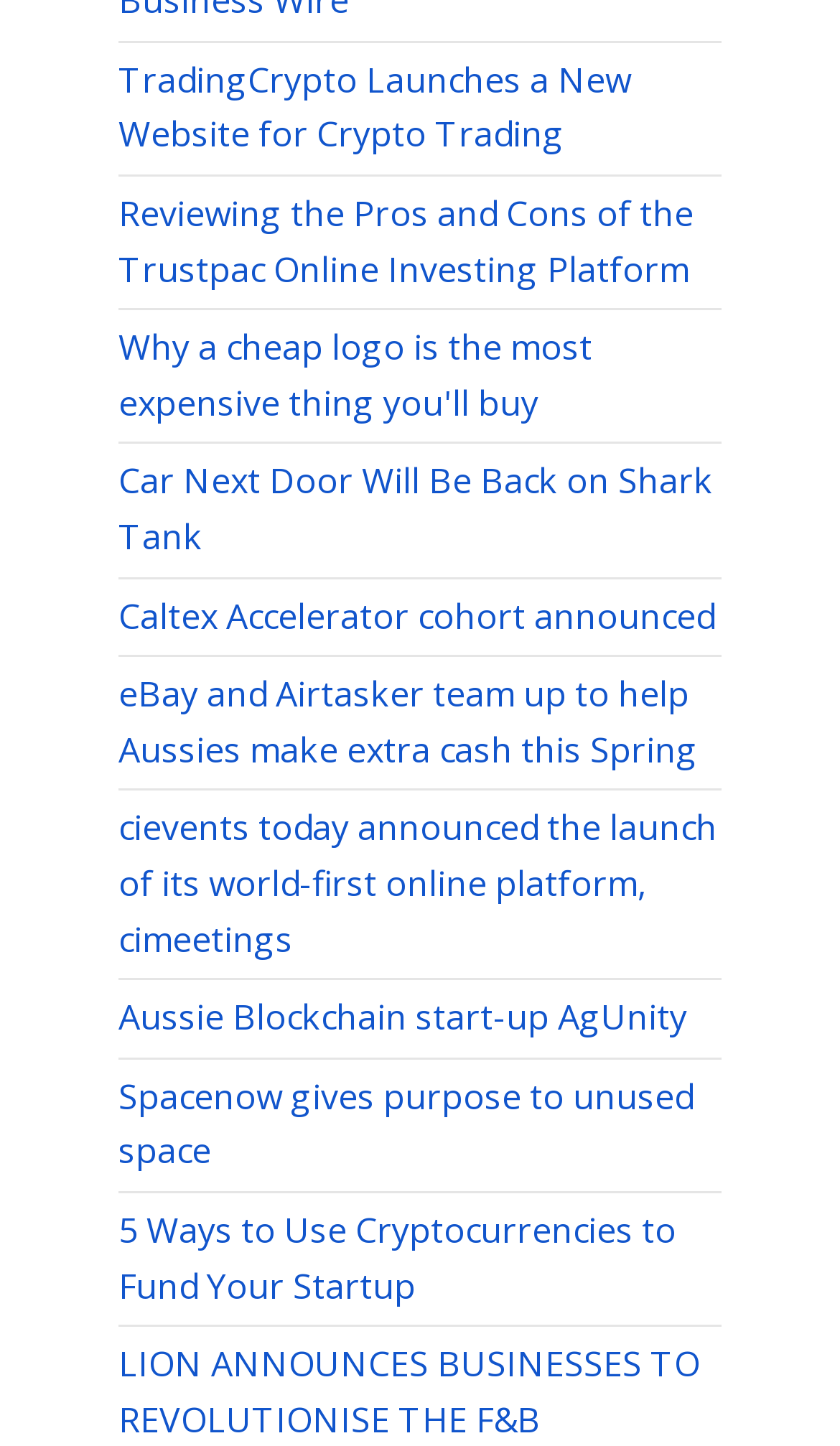Find the bounding box coordinates of the clickable element required to execute the following instruction: "Check out Car Next Door's Shark Tank experience". Provide the coordinates as four float numbers between 0 and 1, i.e., [left, top, right, bottom].

[0.141, 0.316, 0.849, 0.387]